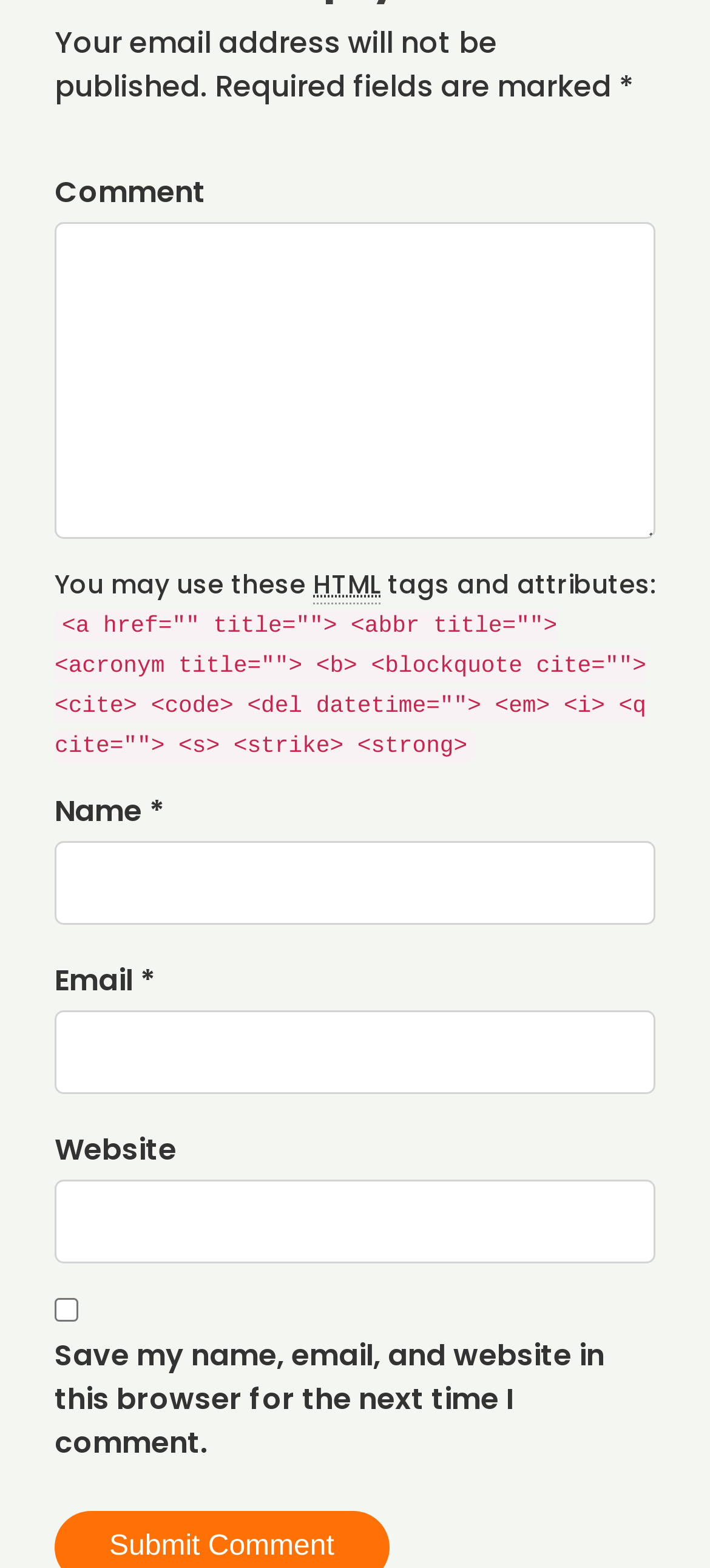Reply to the question with a single word or phrase:
How many textboxes are required?

Three